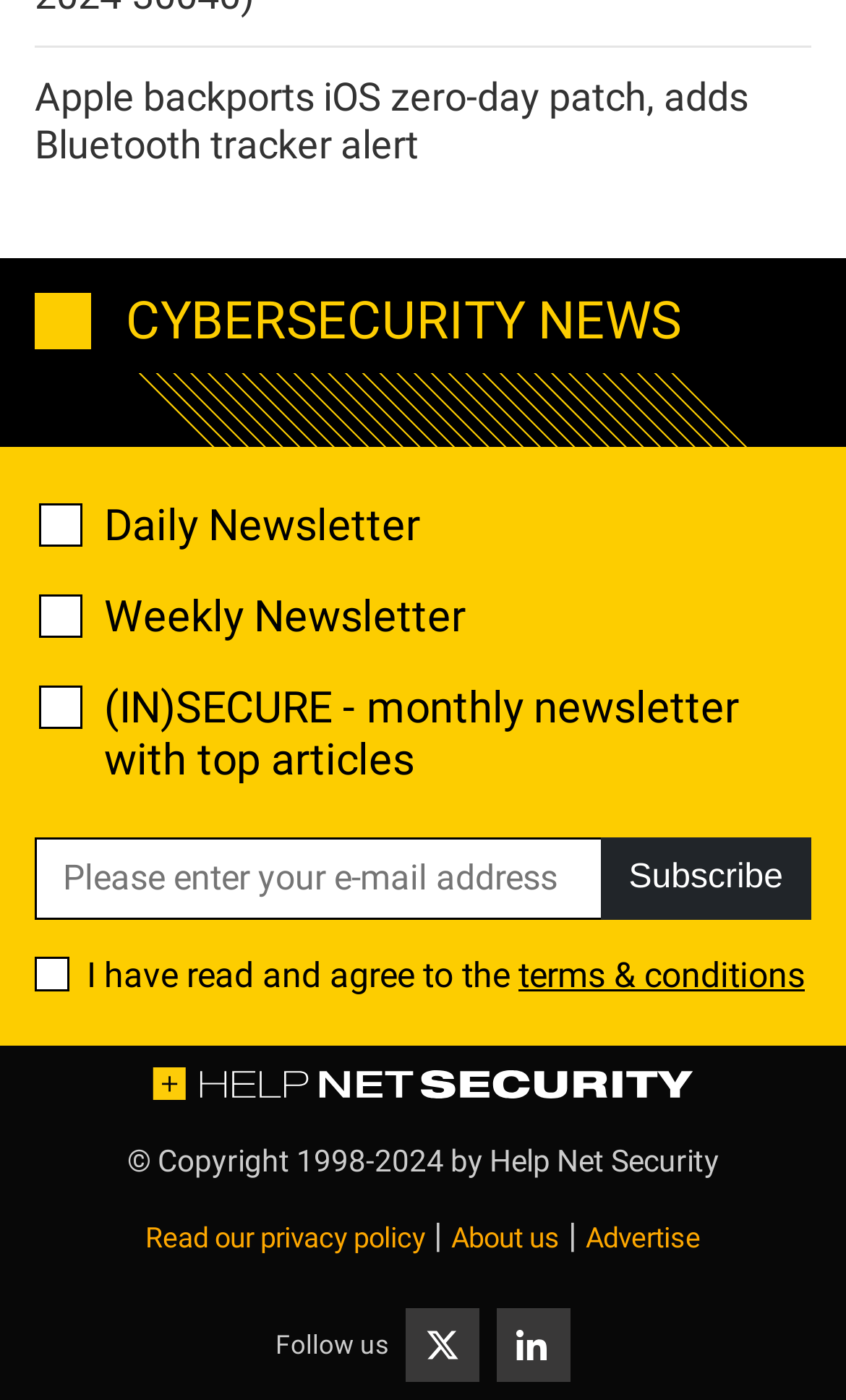Please identify the bounding box coordinates of the element's region that should be clicked to execute the following instruction: "Read the terms and conditions". The bounding box coordinates must be four float numbers between 0 and 1, i.e., [left, top, right, bottom].

[0.613, 0.681, 0.951, 0.711]